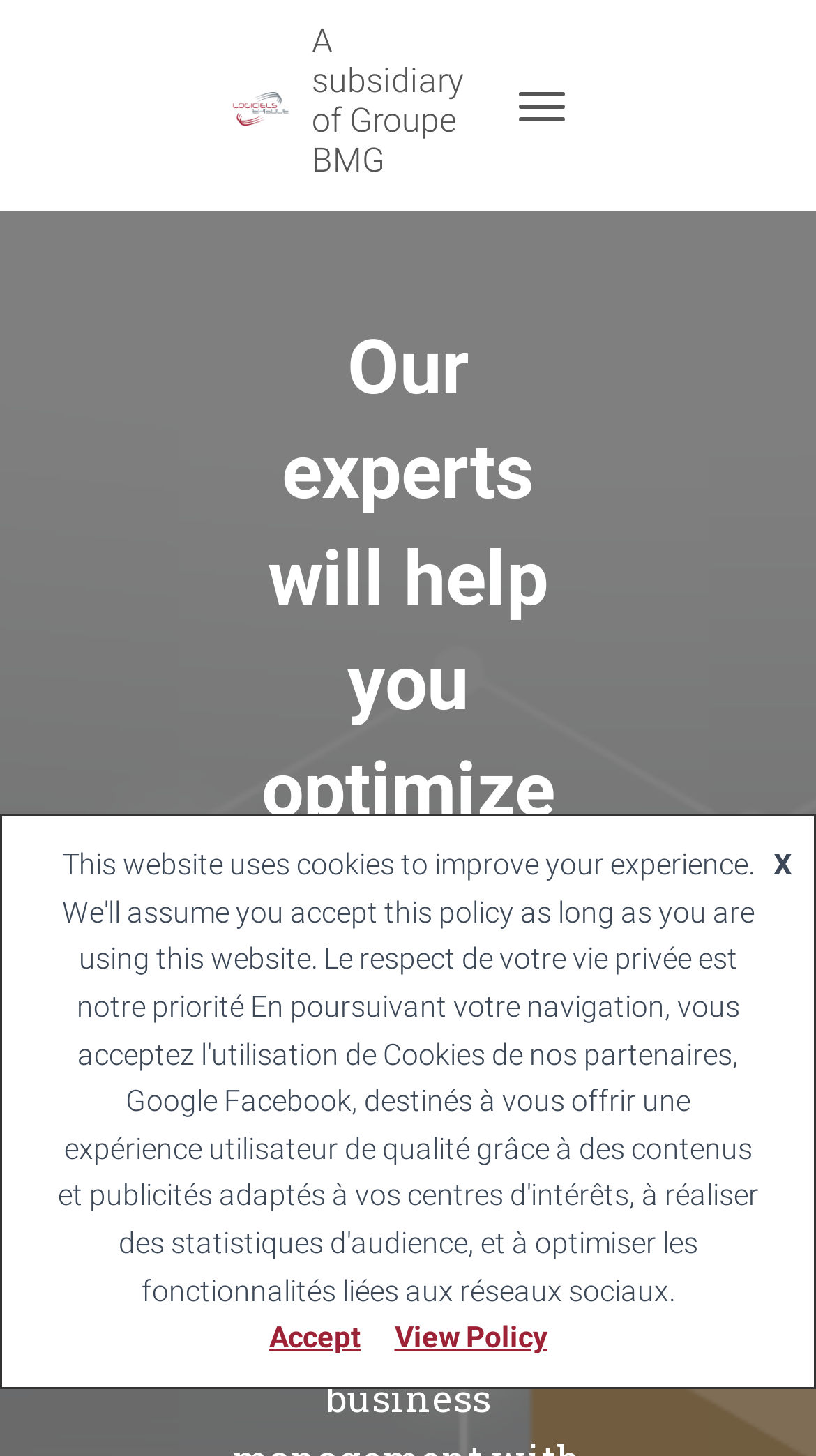Please answer the following question using a single word or phrase: 
How many links are there in the navigation?

2